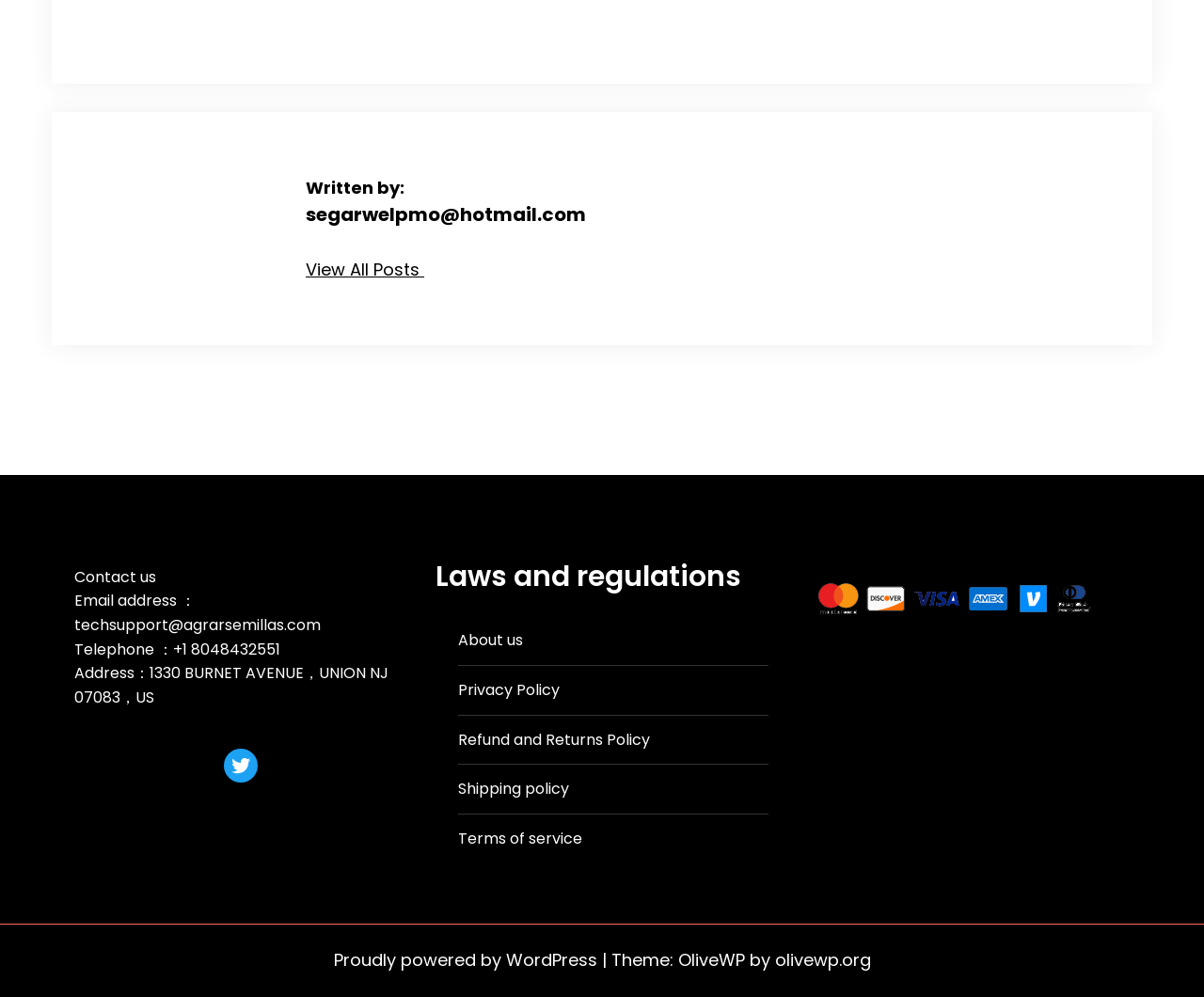Identify the bounding box coordinates for the region of the element that should be clicked to carry out the instruction: "Contact us". The bounding box coordinates should be four float numbers between 0 and 1, i.e., [left, top, right, bottom].

[0.062, 0.568, 0.13, 0.59]